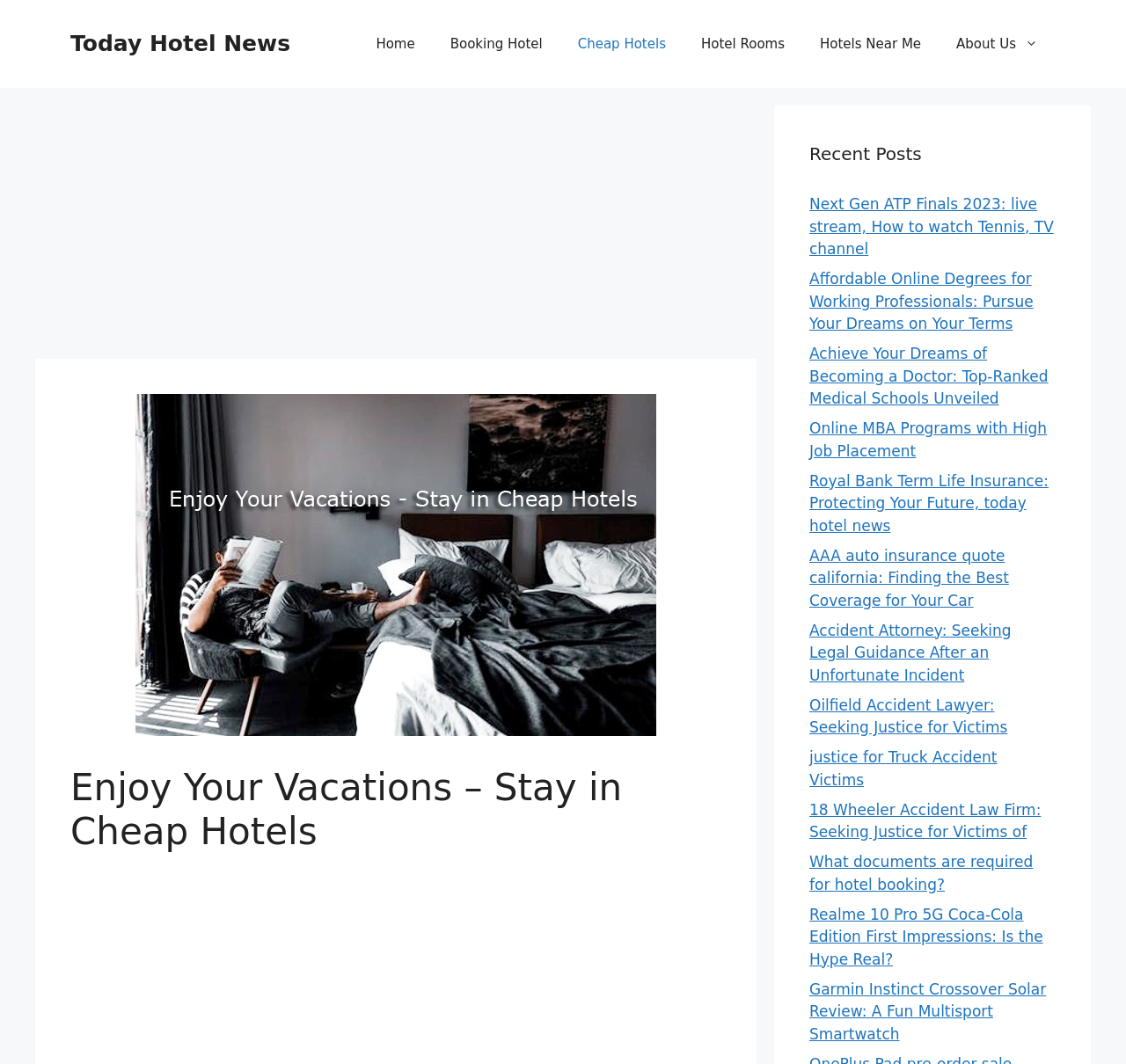Select the bounding box coordinates of the element I need to click to carry out the following instruction: "Click on the 'Home' link".

[0.318, 0.017, 0.384, 0.066]